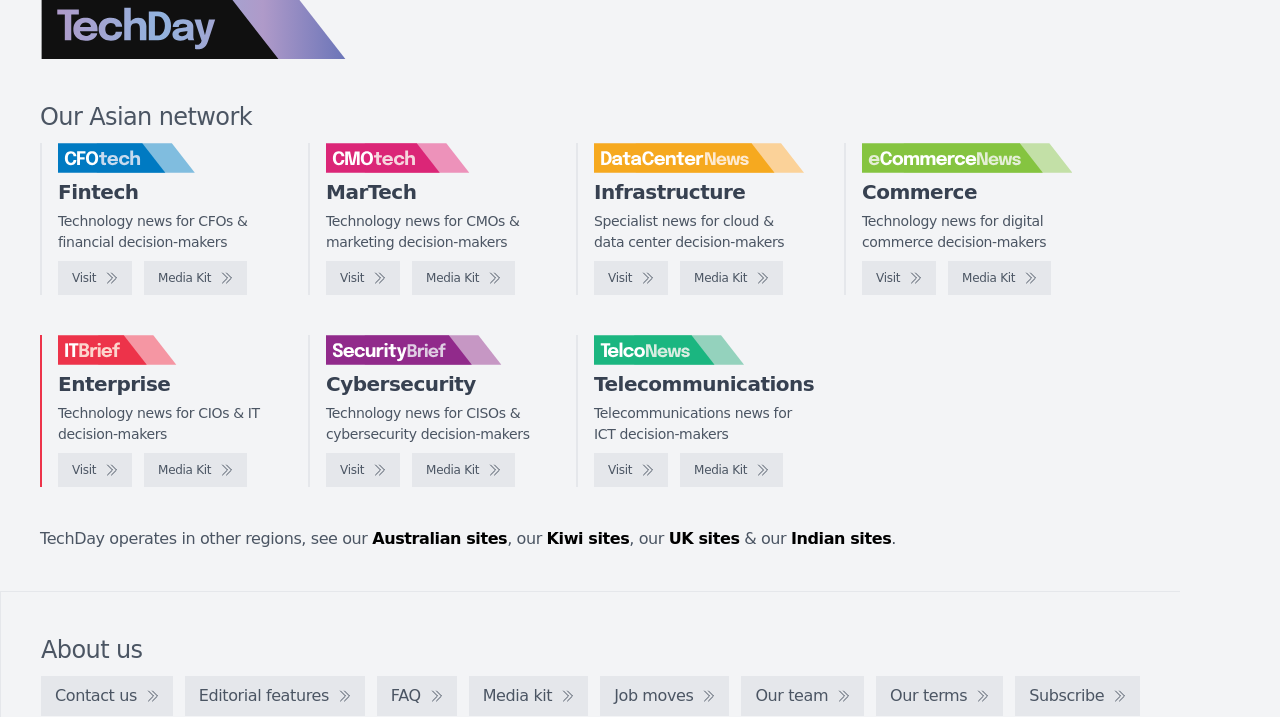Find and indicate the bounding box coordinates of the region you should select to follow the given instruction: "Visit CFOtech".

[0.045, 0.364, 0.103, 0.411]